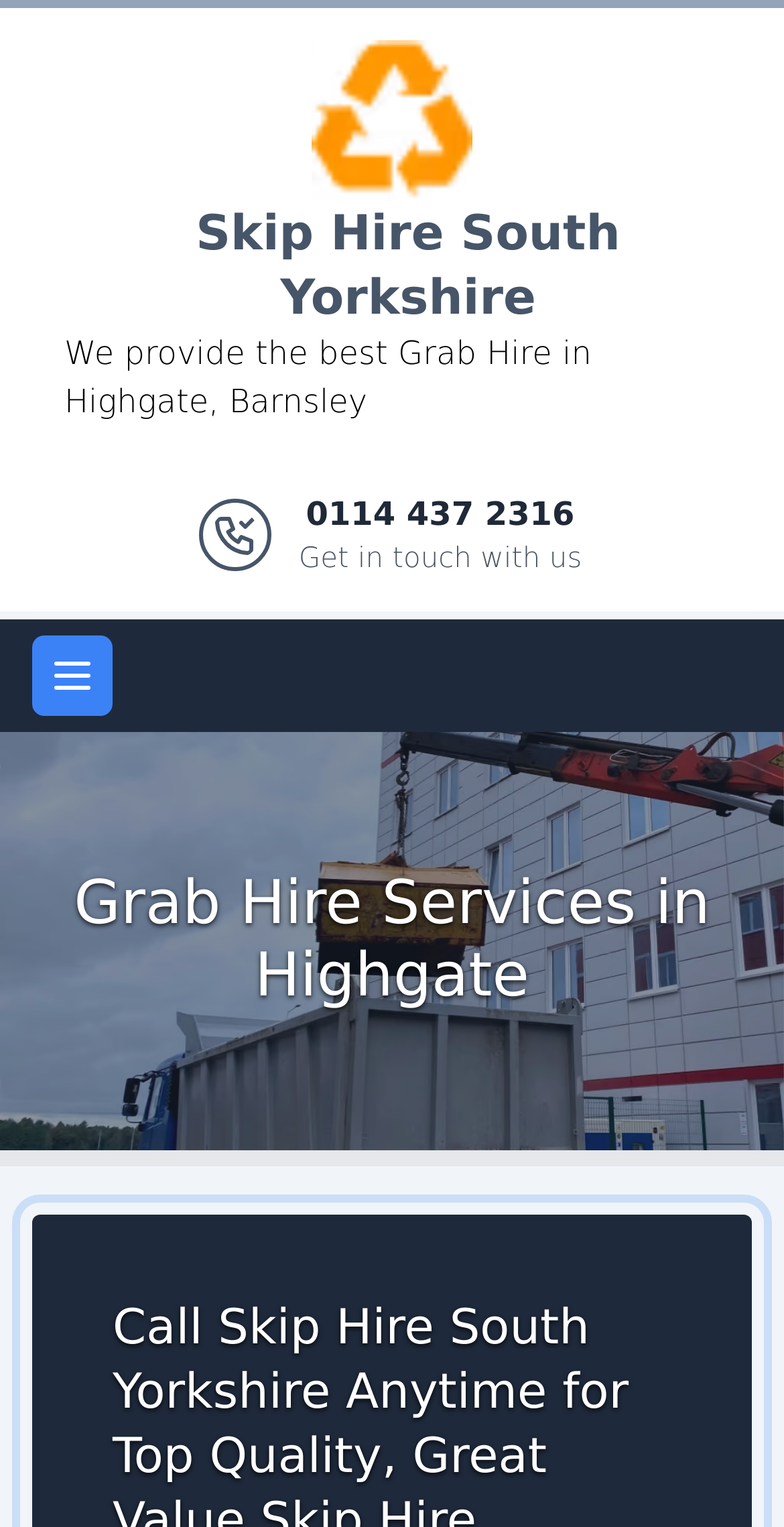Analyze the image and deliver a detailed answer to the question: What service does the company provide in Highgate?

The heading on the webpage mentions 'Grab Hire Services in Highgate', which indicates that the company provides Grab Hire services in Highgate.